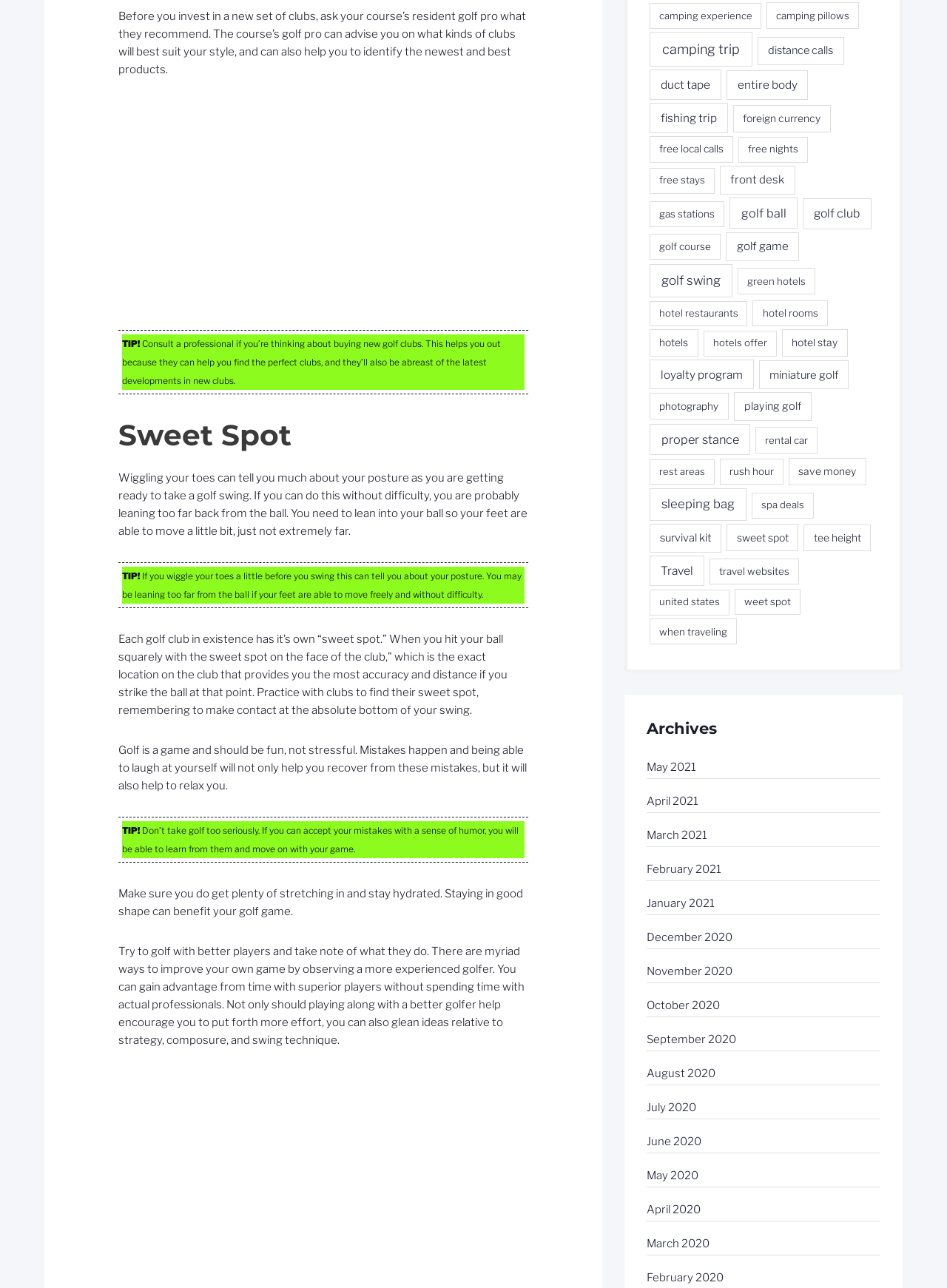Please locate the bounding box coordinates of the element that should be clicked to complete the given instruction: "Click on 'camping experience'".

[0.686, 0.003, 0.804, 0.022]